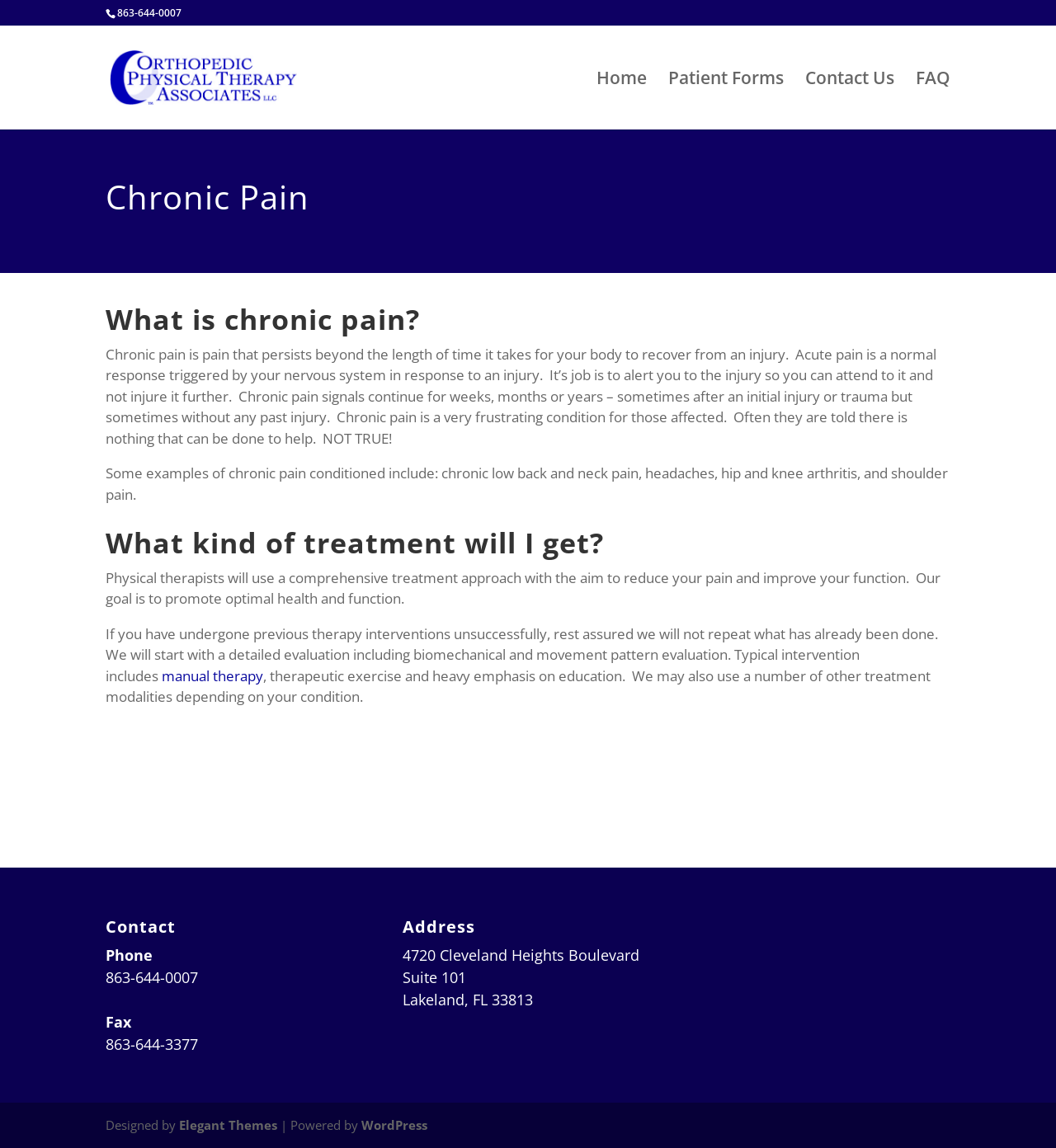Provide a short answer to the following question with just one word or phrase: What is the address of the physical therapy associates?

4720 Cleveland Heights Boulevard